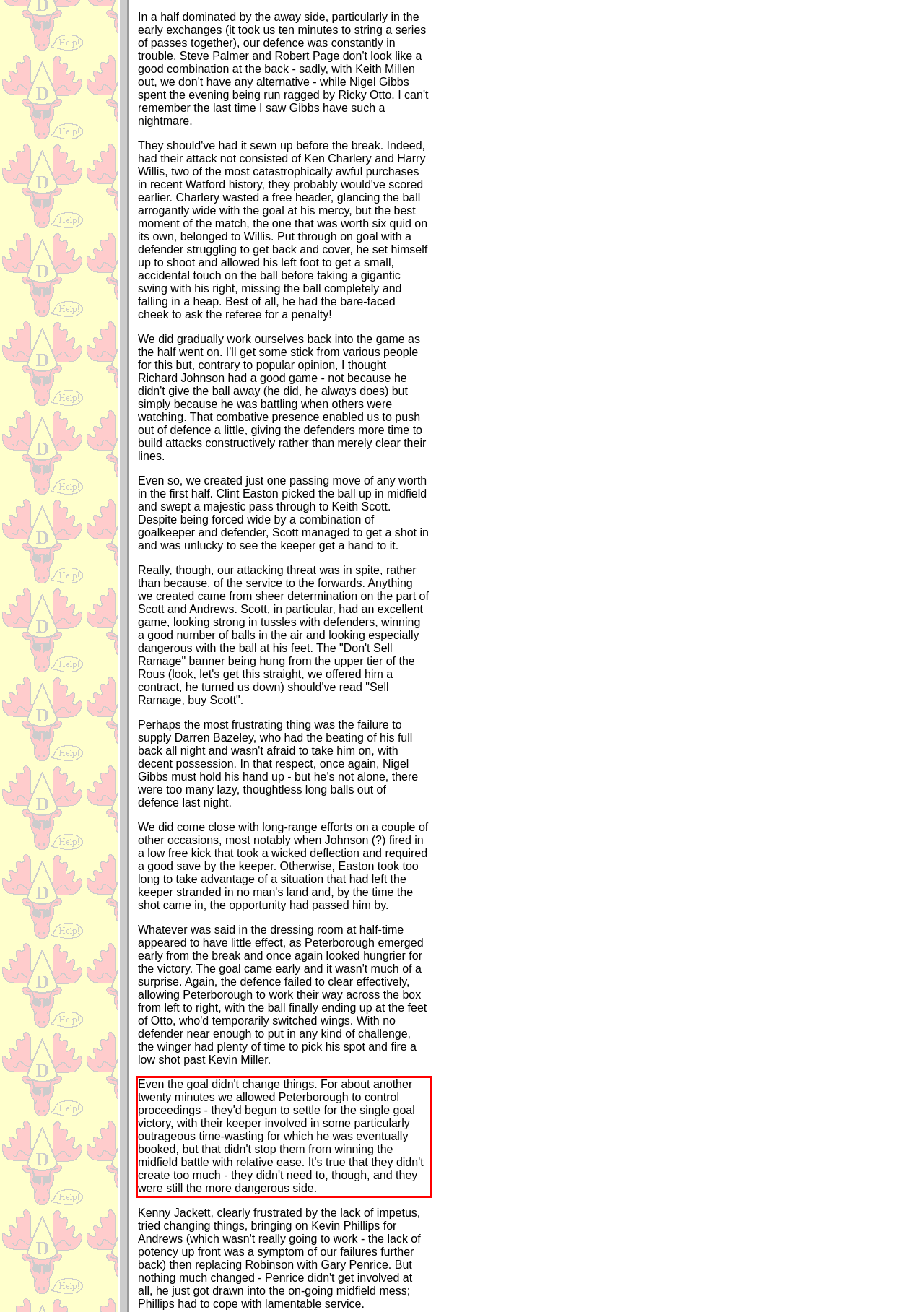Given a screenshot of a webpage with a red bounding box, please identify and retrieve the text inside the red rectangle.

Even the goal didn't change things. For about another twenty minutes we allowed Peterborough to control proceedings - they'd begun to settle for the single goal victory, with their keeper involved in some particularly outrageous time-wasting for which he was eventually booked, but that didn't stop them from winning the midfield battle with relative ease. It's true that they didn't create too much - they didn't need to, though, and they were still the more dangerous side.